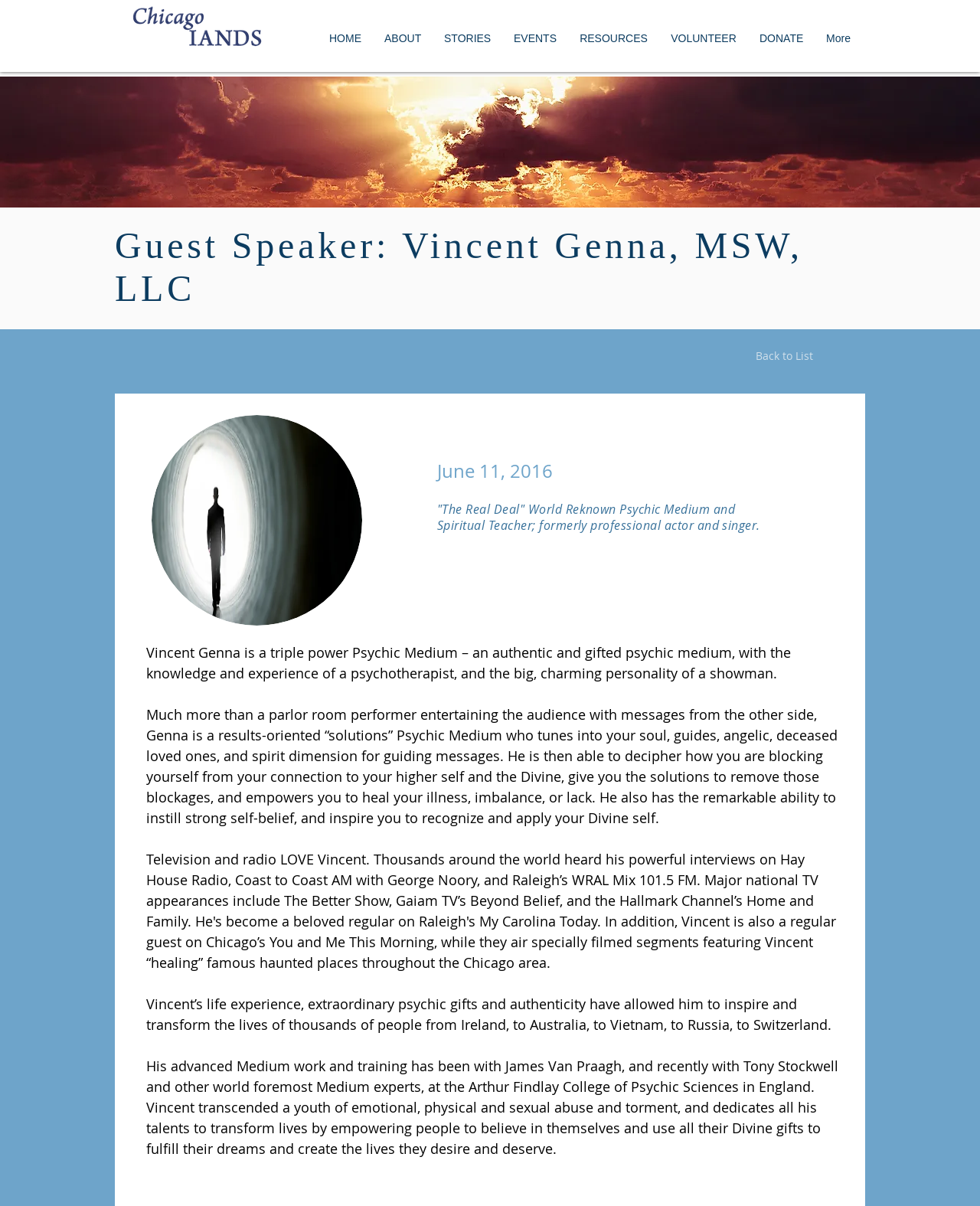Identify the bounding box coordinates of the clickable section necessary to follow the following instruction: "Go to the HOME page". The coordinates should be presented as four float numbers from 0 to 1, i.e., [left, top, right, bottom].

[0.324, 0.025, 0.38, 0.039]